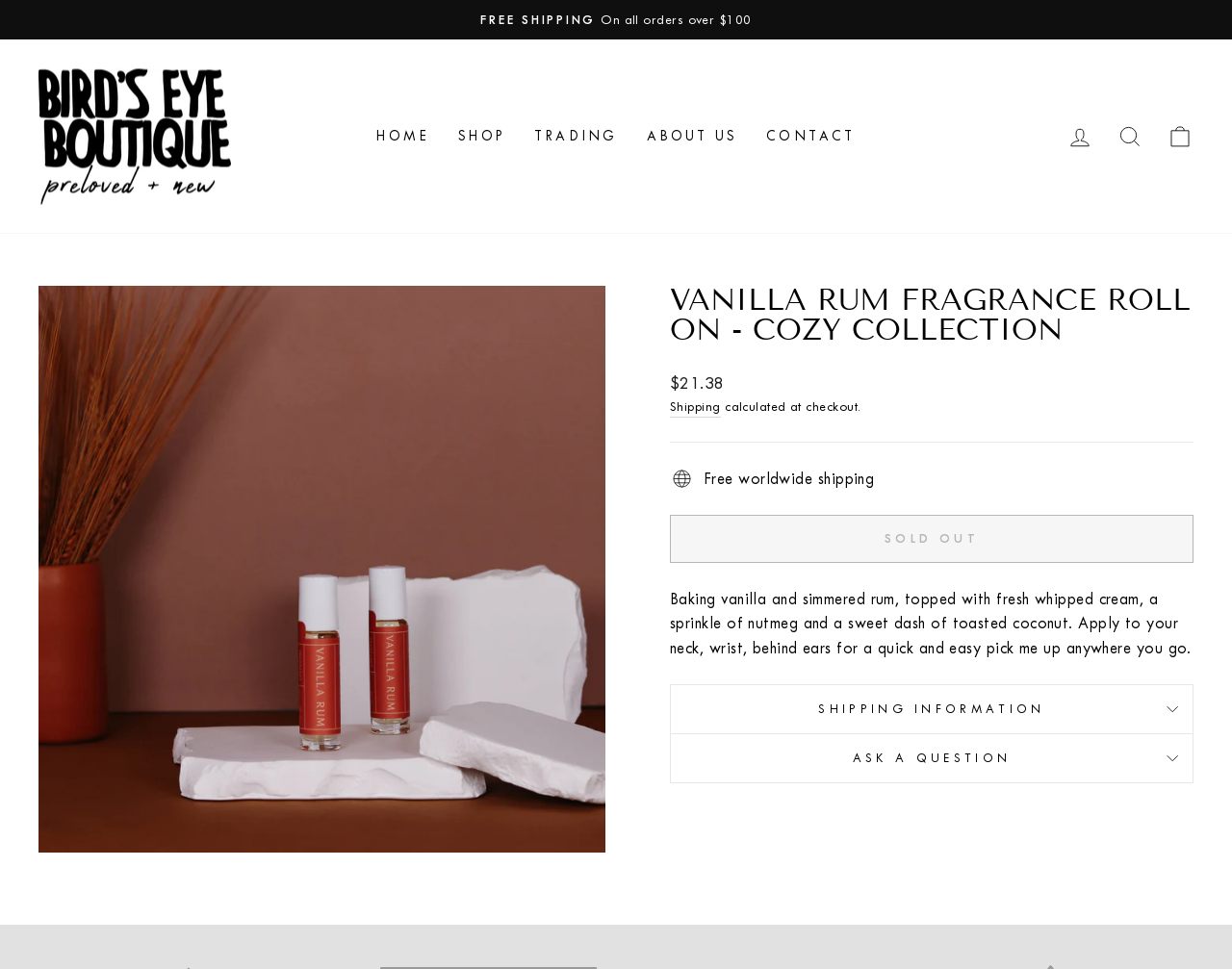Return the bounding box coordinates of the UI element that corresponds to this description: "Home". The coordinates must be given as four float numbers in the range of 0 and 1, [left, top, right, bottom].

[0.294, 0.123, 0.36, 0.16]